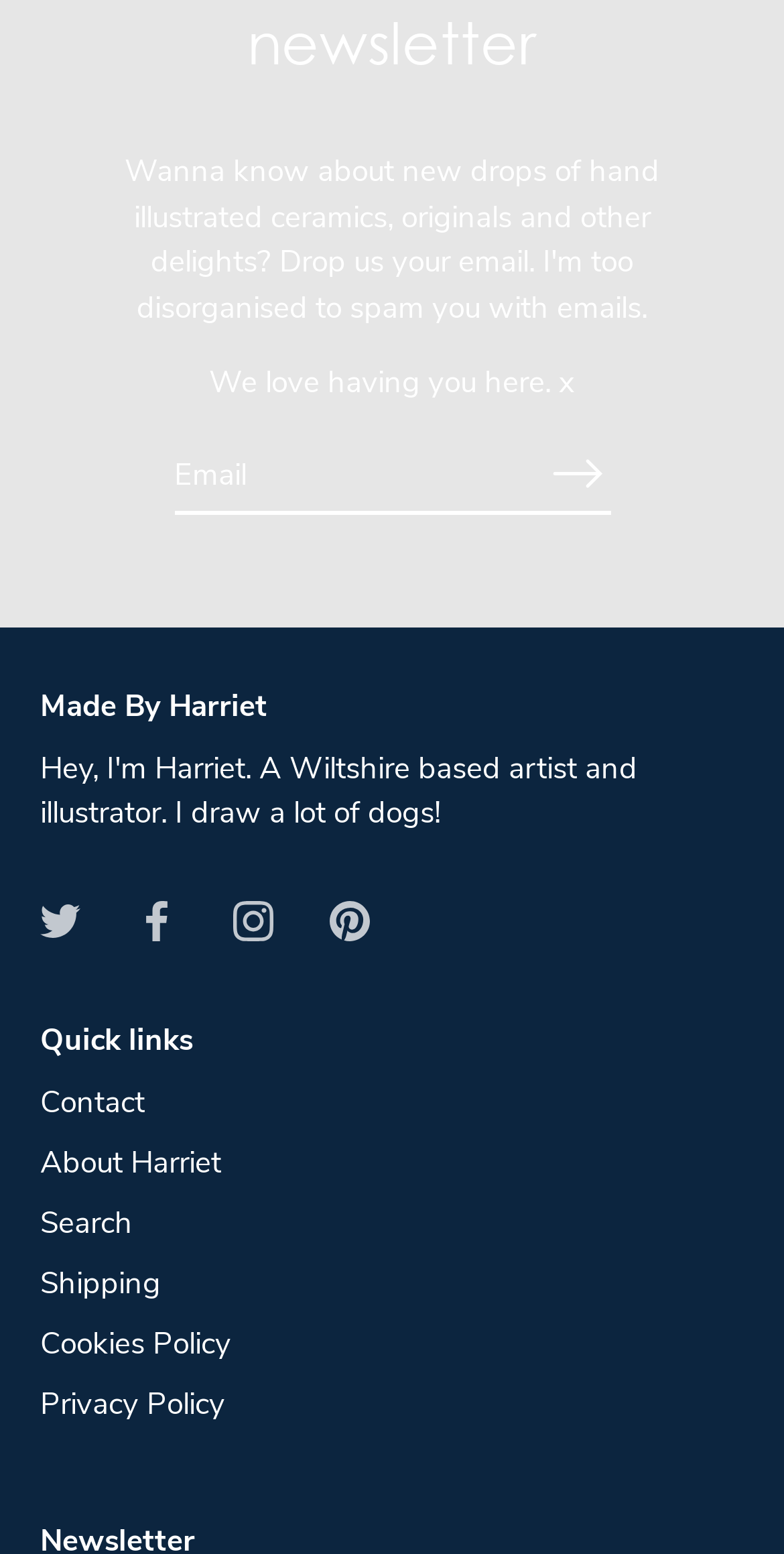What is the purpose of the textbox?
Refer to the image and give a detailed answer to the question.

The textbox is labeled as 'Email' and is accompanied by a 'Subscribe' button, indicating that it is used for email subscription.